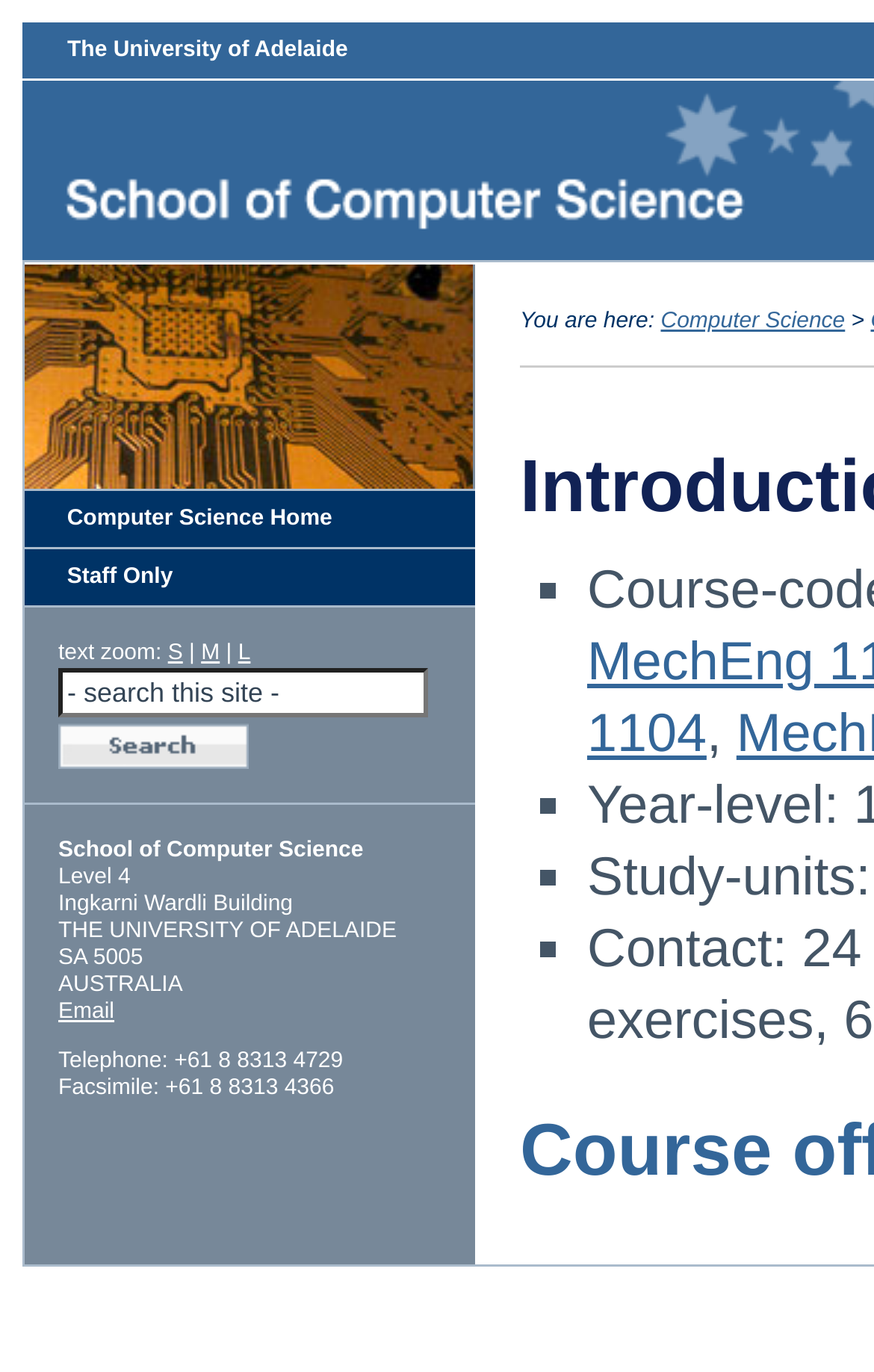Answer the question with a brief word or phrase:
What are the options for text zoom?

S, M, L